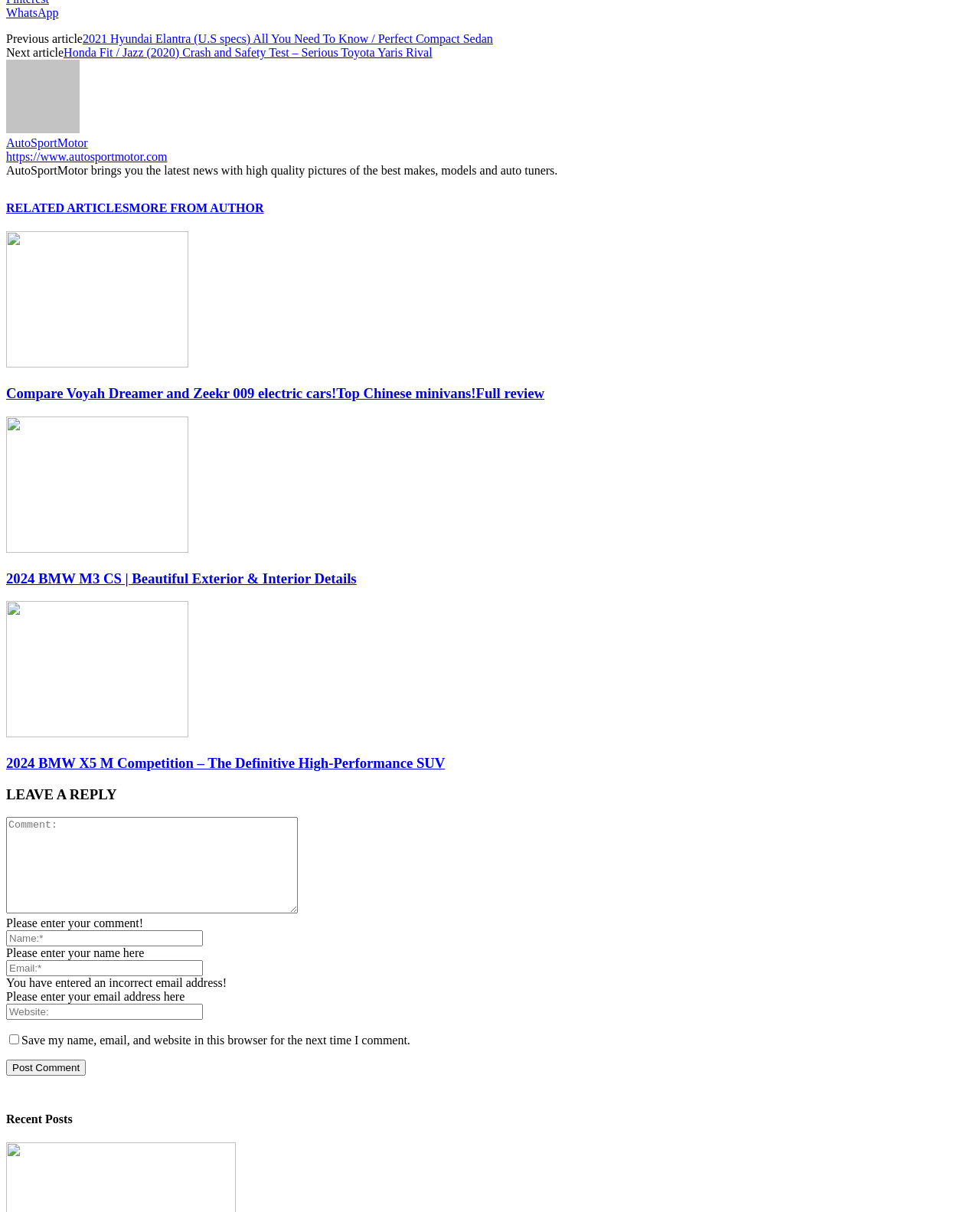Using the provided description: "AutoSportMotor", find the bounding box coordinates of the corresponding UI element. The output should be four float numbers between 0 and 1, in the format [left, top, right, bottom].

[0.006, 0.112, 0.09, 0.123]